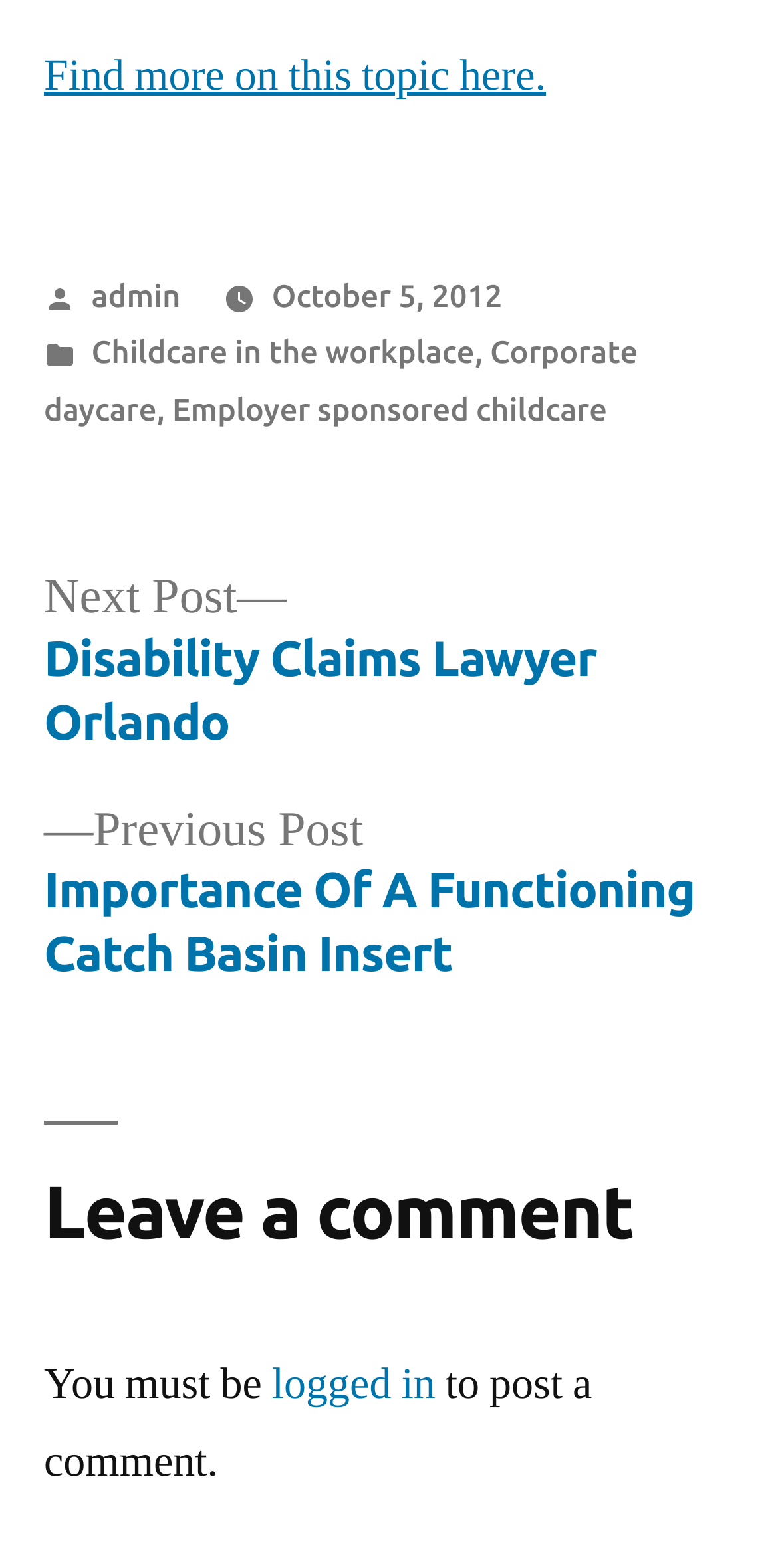Locate the bounding box coordinates for the element described below: "Childcare in the workplace". The coordinates must be four float values between 0 and 1, formatted as [left, top, right, bottom].

[0.117, 0.213, 0.61, 0.236]